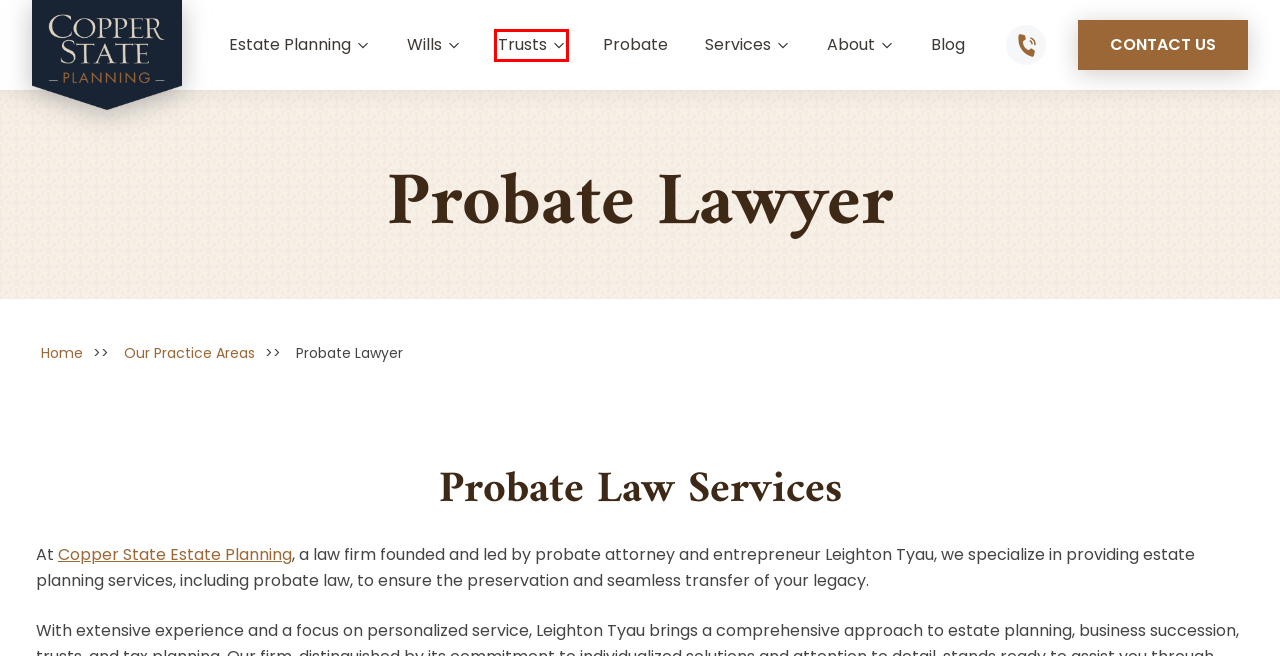Look at the screenshot of a webpage where a red rectangle bounding box is present. Choose the webpage description that best describes the new webpage after clicking the element inside the red bounding box. Here are the candidates:
A. Trust Attorney | Copper State Estate Planning LLC
B. About | Copper State Estate Planning LLC
C. Blog | Copper State Estate Planning LLC
D. Copper State Planning | Estate Planning Attorney in Phoenix, AZ
E. How it Works | Copper State Estate Planning LLC
F. Estate Planning | Copper State Estate Planning LLC
G. Wills Lawyer | Copper State Estate Planning LLC
H. Our Practice Areas | Copper State Estate Planning LLC

A